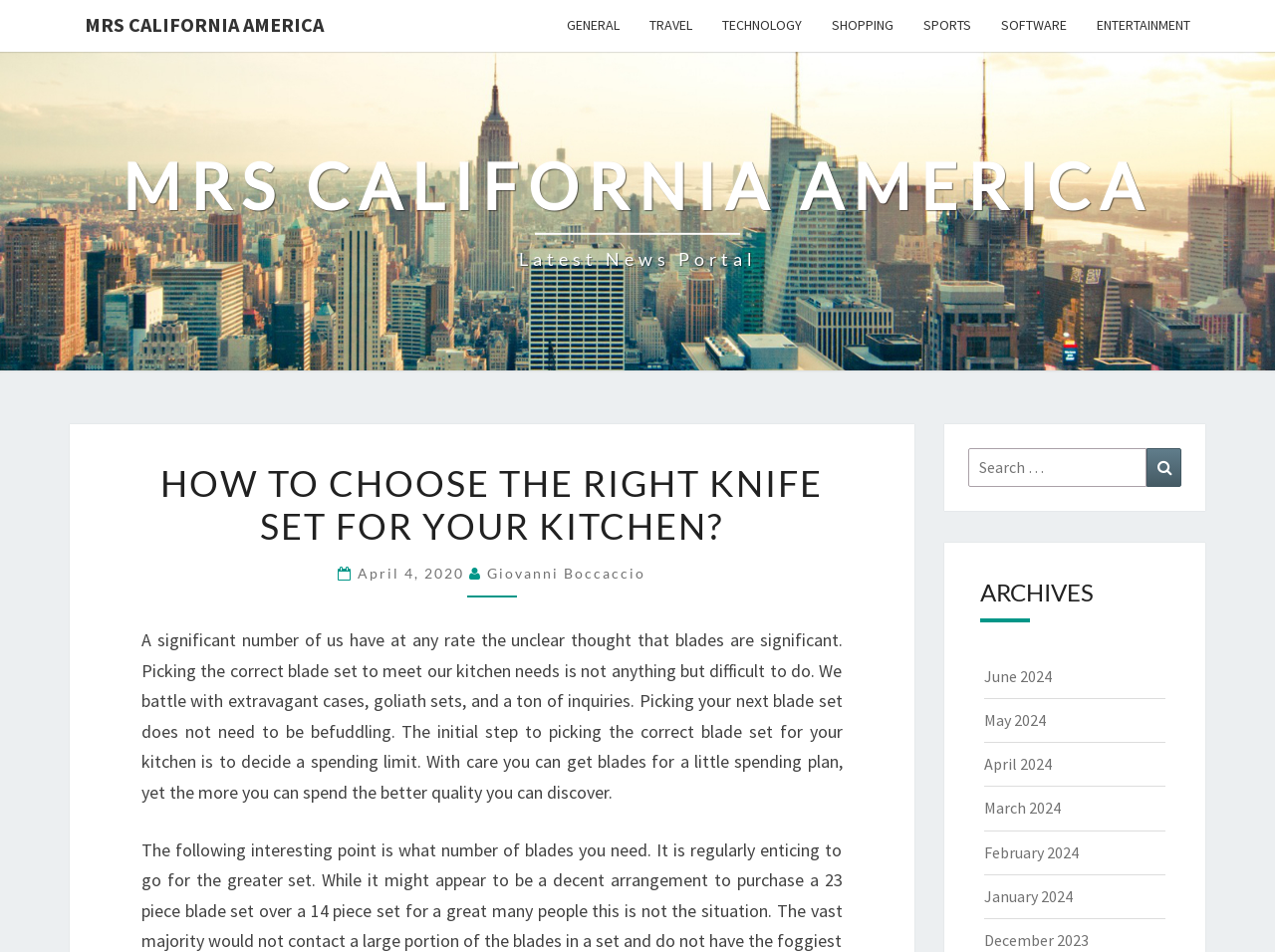What are the categories listed at the top of the webpage?
Provide a detailed answer to the question using information from the image.

The categories listed at the top of the webpage can be determined by looking at the link elements 'GENERAL', 'TRAVEL', 'TECHNOLOGY', 'SHOPPING', 'SPORTS', 'SOFTWARE', and 'ENTERTAINMENT'. These elements are arranged horizontally at the top of the webpage, suggesting that they are categories.